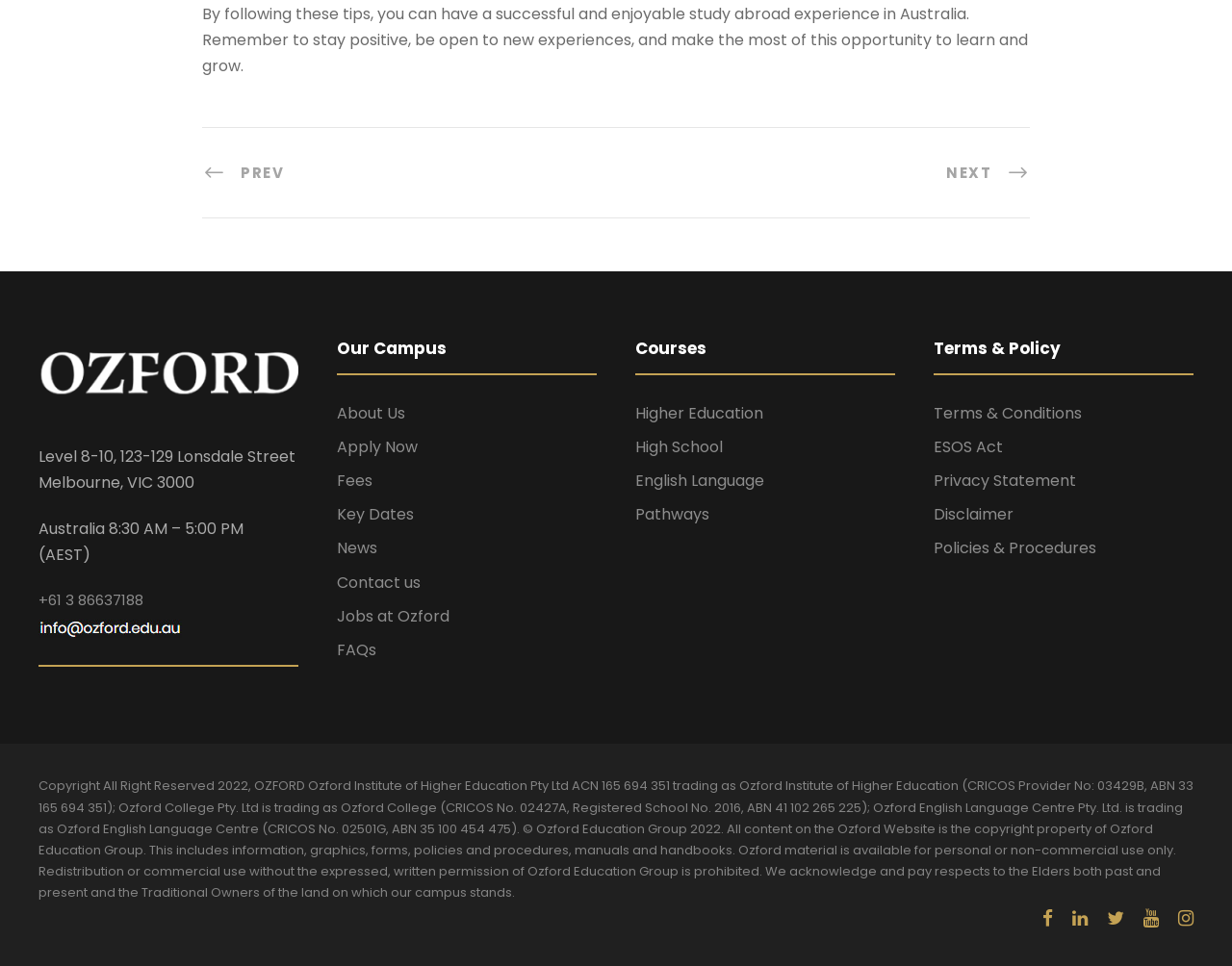Answer in one word or a short phrase: 
What is the phone number of Ozford Australia?

+61 3 86637188